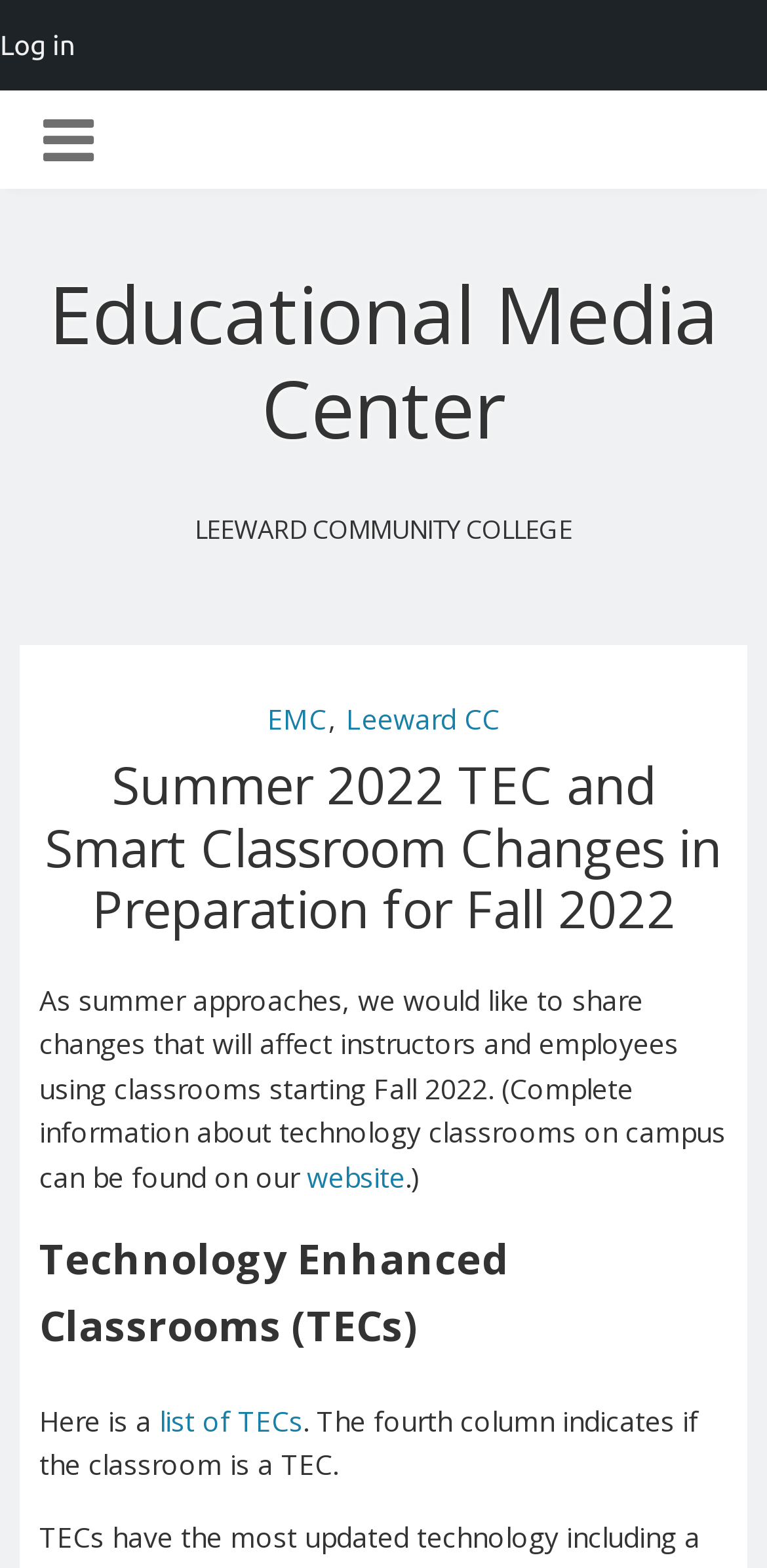What is the text of the webpage's headline?

Summer 2022 TEC and Smart Classroom Changes in Preparation for Fall 2022